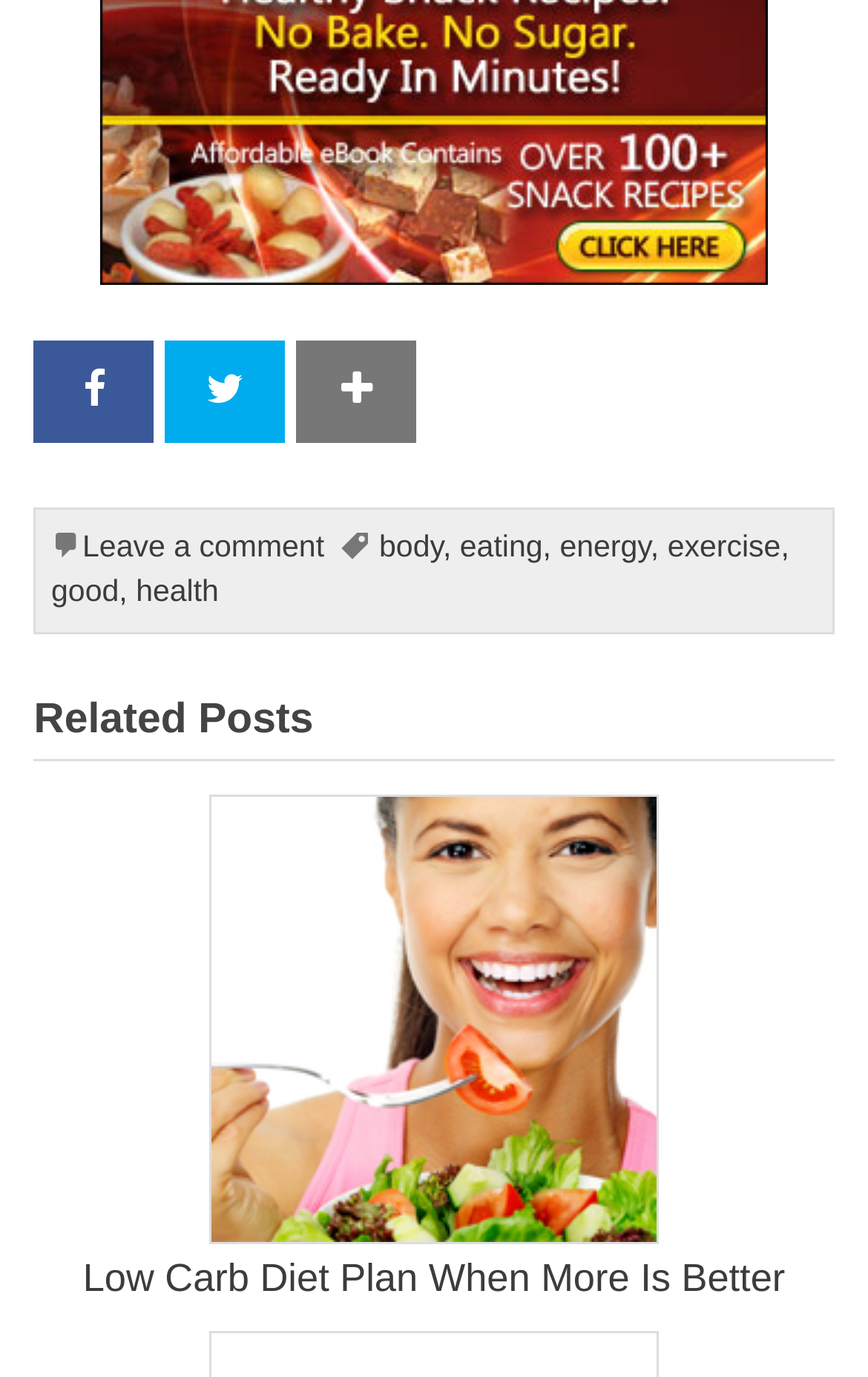Specify the bounding box coordinates (top-left x, top-left y, bottom-right x, bottom-right y) of the UI element in the screenshot that matches this description: Leave a comment

[0.095, 0.384, 0.374, 0.408]